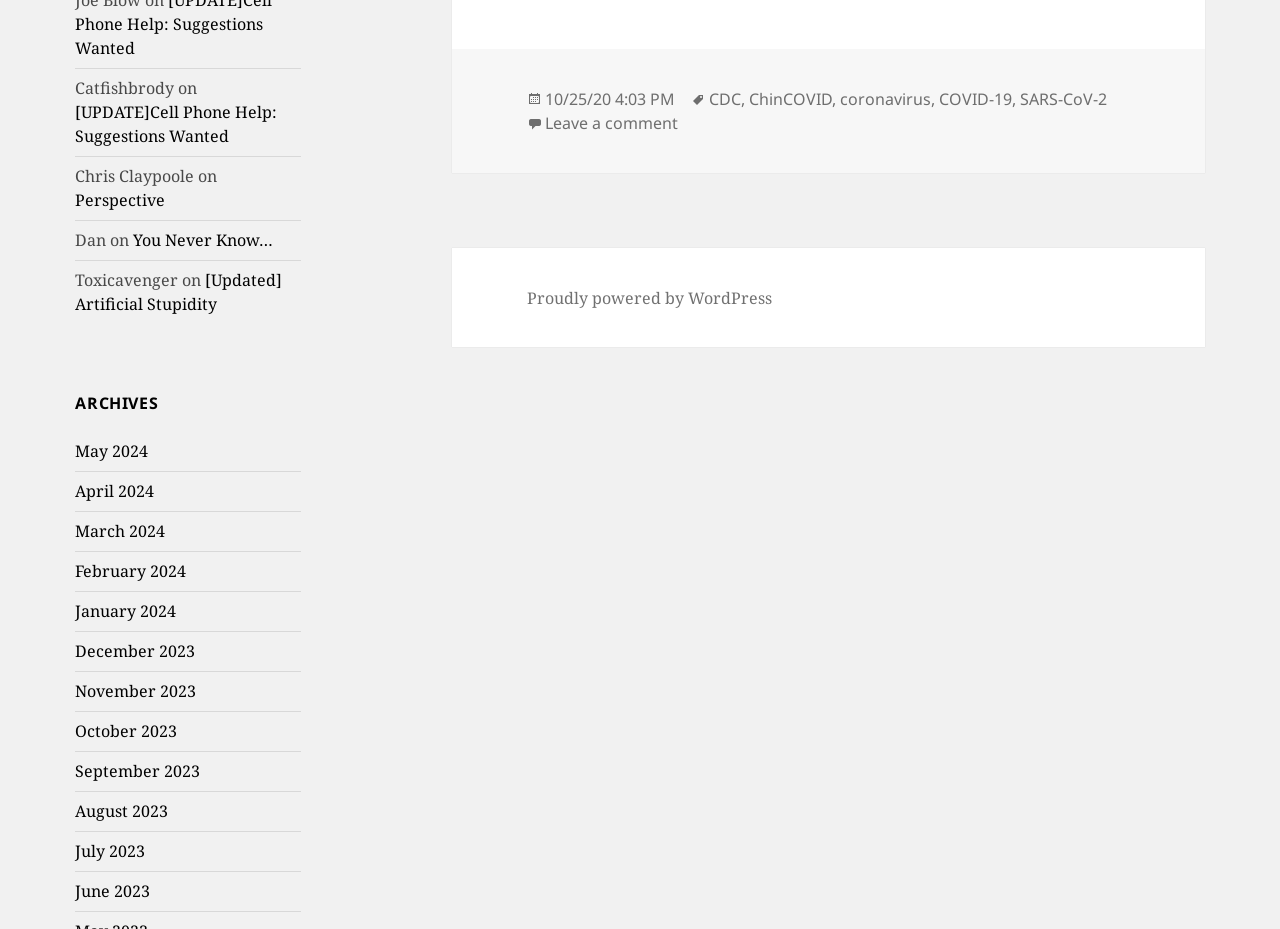Kindly determine the bounding box coordinates for the area that needs to be clicked to execute this instruction: "Read the post tagged with 'CDC'".

[0.554, 0.095, 0.579, 0.12]